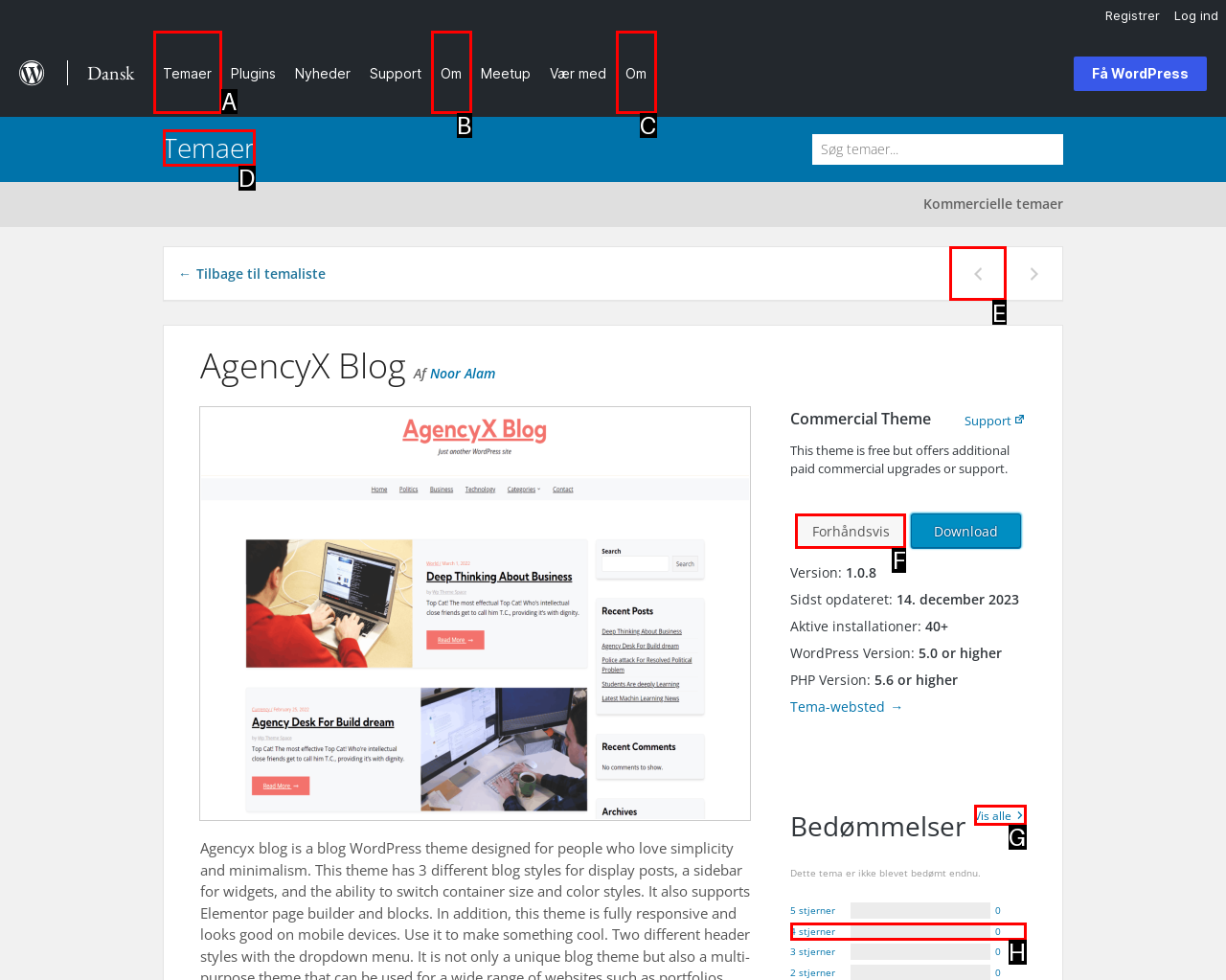Identify the correct choice to execute this task: View all ratings
Respond with the letter corresponding to the right option from the available choices.

G